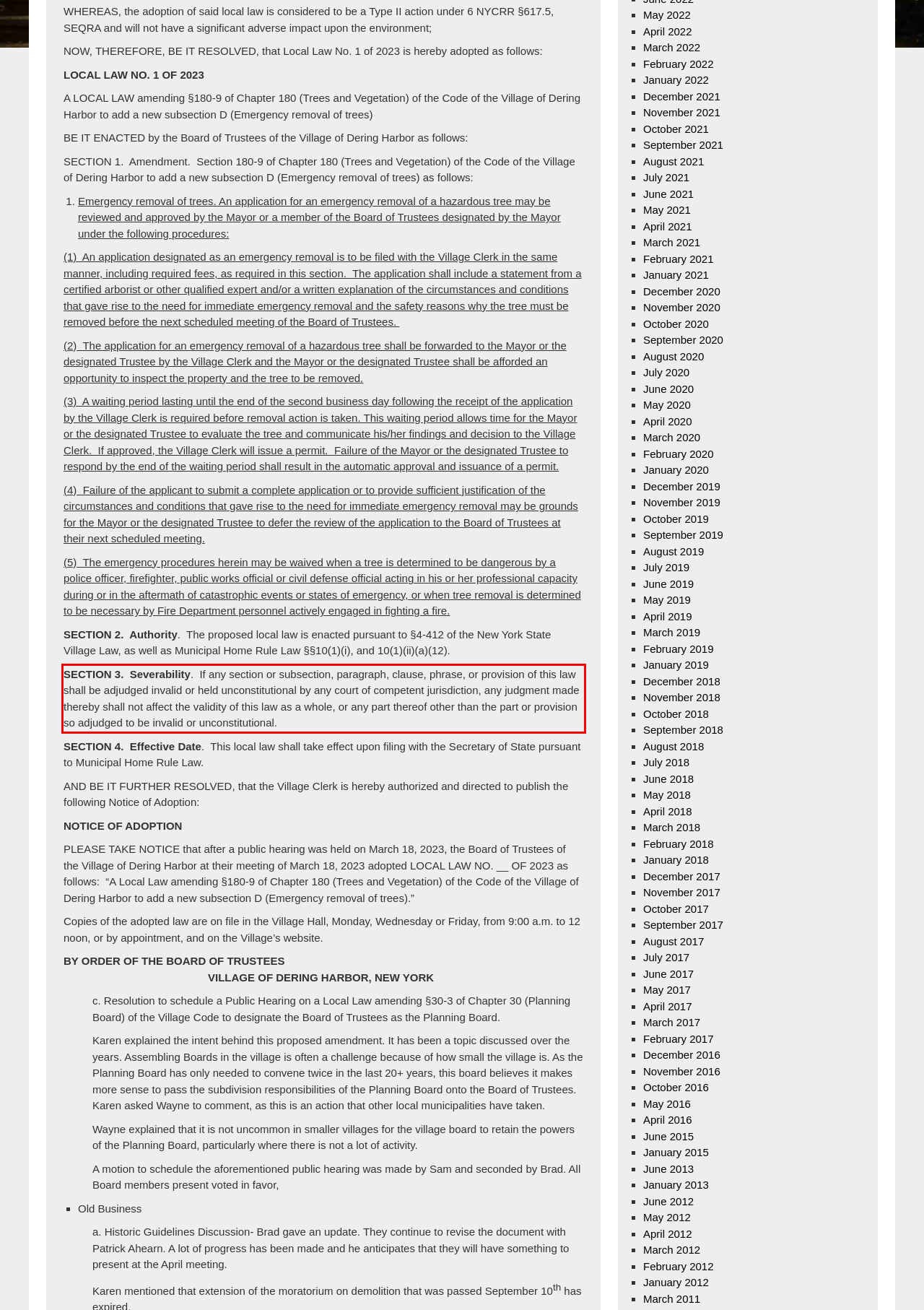Using the webpage screenshot, recognize and capture the text within the red bounding box.

SECTION 3. Severability. If any section or subsection, paragraph, clause, phrase, or provision of this law shall be adjudged invalid or held unconstitutional by any court of competent jurisdiction, any judgment made thereby shall not affect the validity of this law as a whole, or any part thereof other than the part or provision so adjudged to be invalid or unconstitutional.